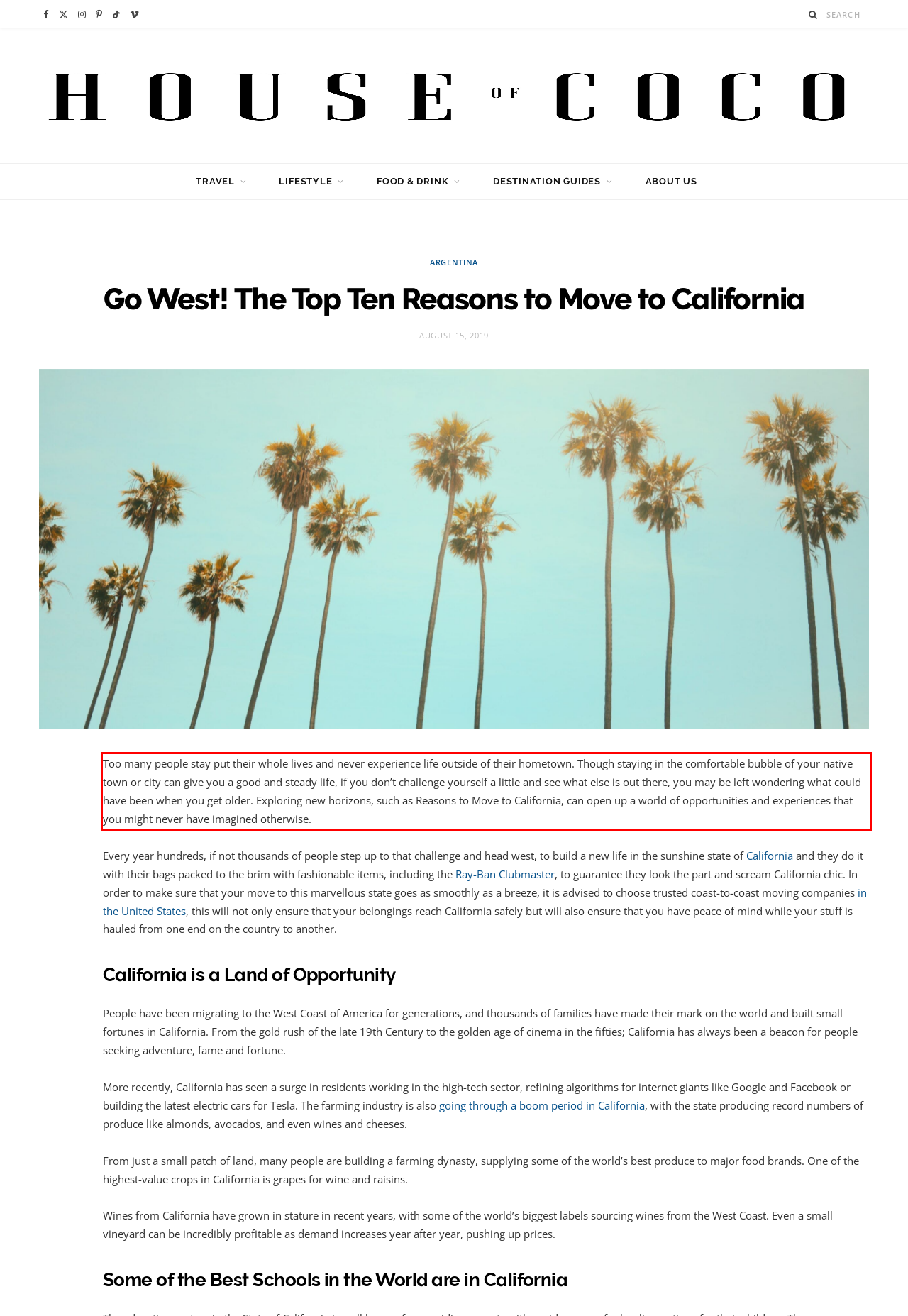Please perform OCR on the text within the red rectangle in the webpage screenshot and return the text content.

Too many people stay put their whole lives and never experience life outside of their hometown. Though staying in the comfortable bubble of your native town or city can give you a good and steady life, if you don’t challenge yourself a little and see what else is out there, you may be left wondering what could have been when you get older. Exploring new horizons, such as Reasons to Move to California, can open up a world of opportunities and experiences that you might never have imagined otherwise.